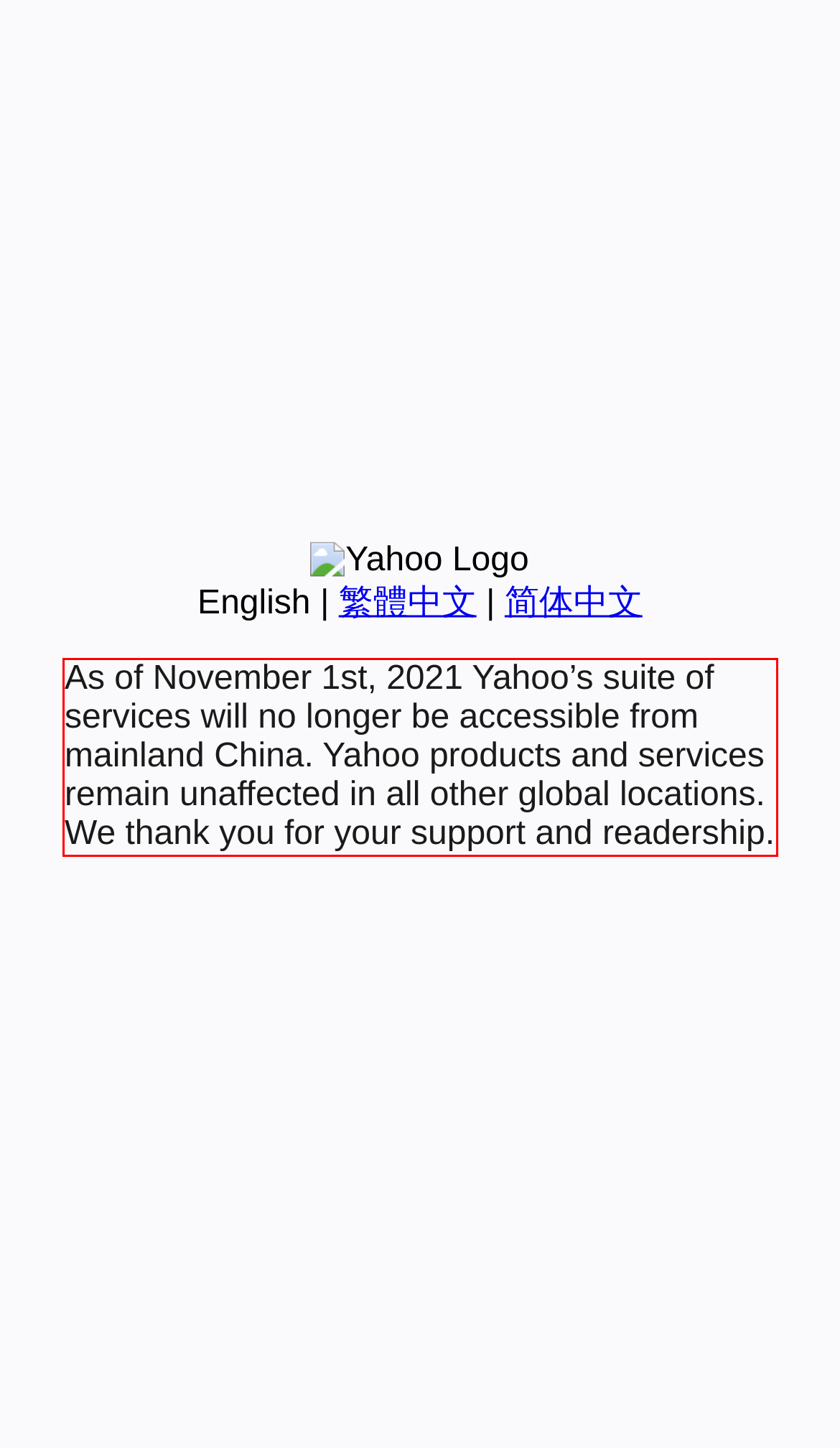Look at the provided screenshot of the webpage and perform OCR on the text within the red bounding box.

As of November 1st, 2021 Yahoo’s suite of services will no longer be accessible from mainland China. Yahoo products and services remain unaffected in all other global locations. We thank you for your support and readership.